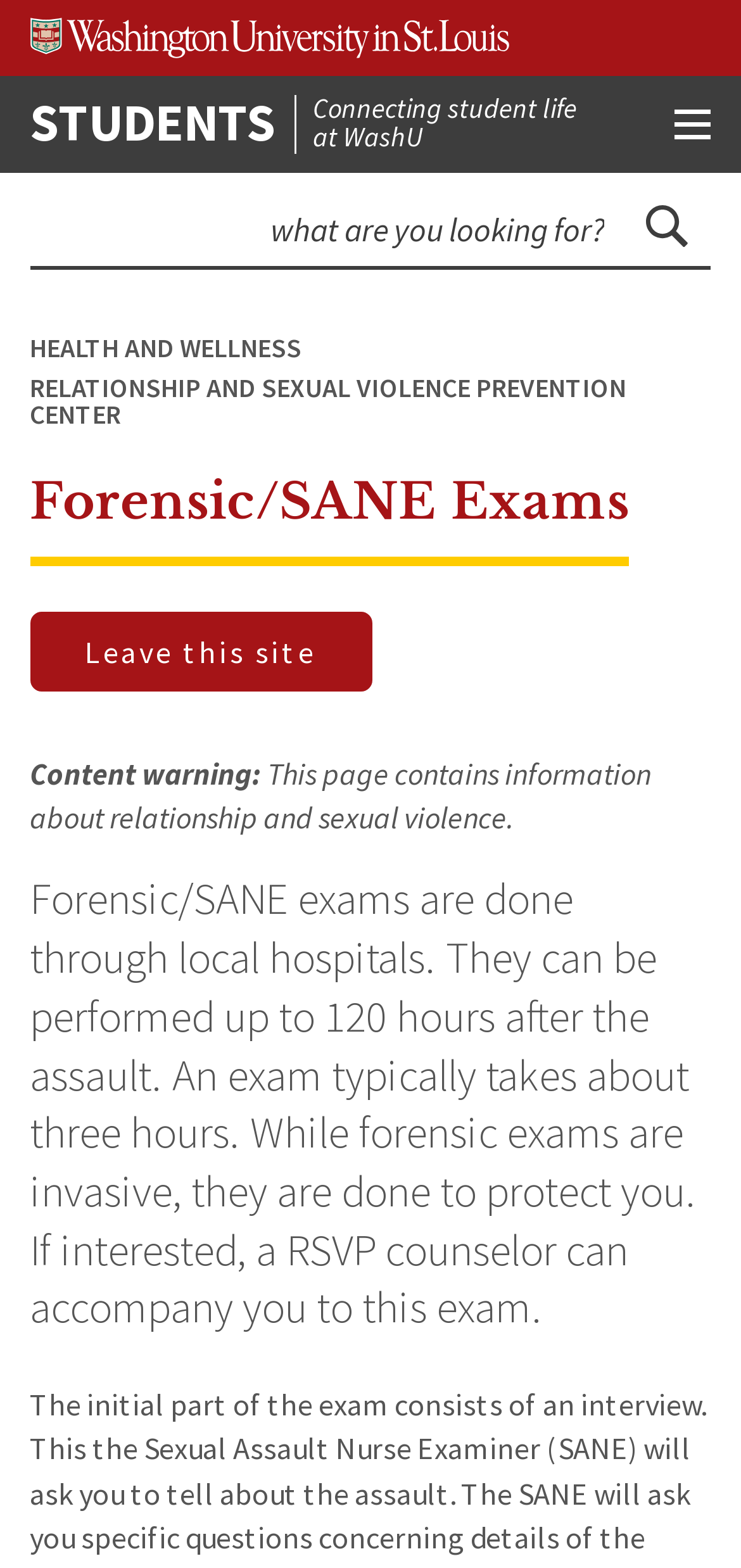What is the purpose of a forensic/SANE exam?
Answer the question with just one word or phrase using the image.

To protect you